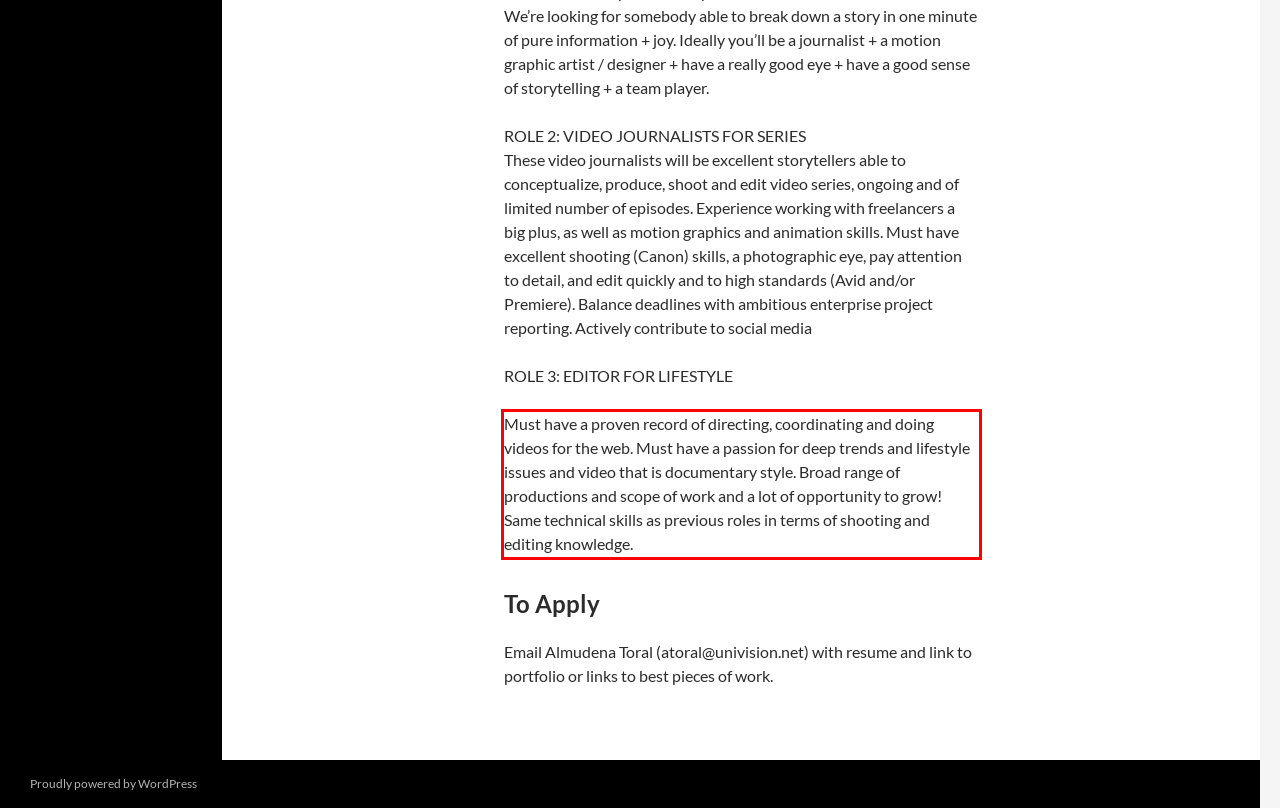Given a screenshot of a webpage with a red bounding box, extract the text content from the UI element inside the red bounding box.

Must have a proven record of directing, coordinating and doing videos for the web. Must have a passion for deep trends and lifestyle issues and video that is documentary style. Broad range of productions and scope of work and a lot of opportunity to grow! Same technical skills as previous roles in terms of shooting and editing knowledge.